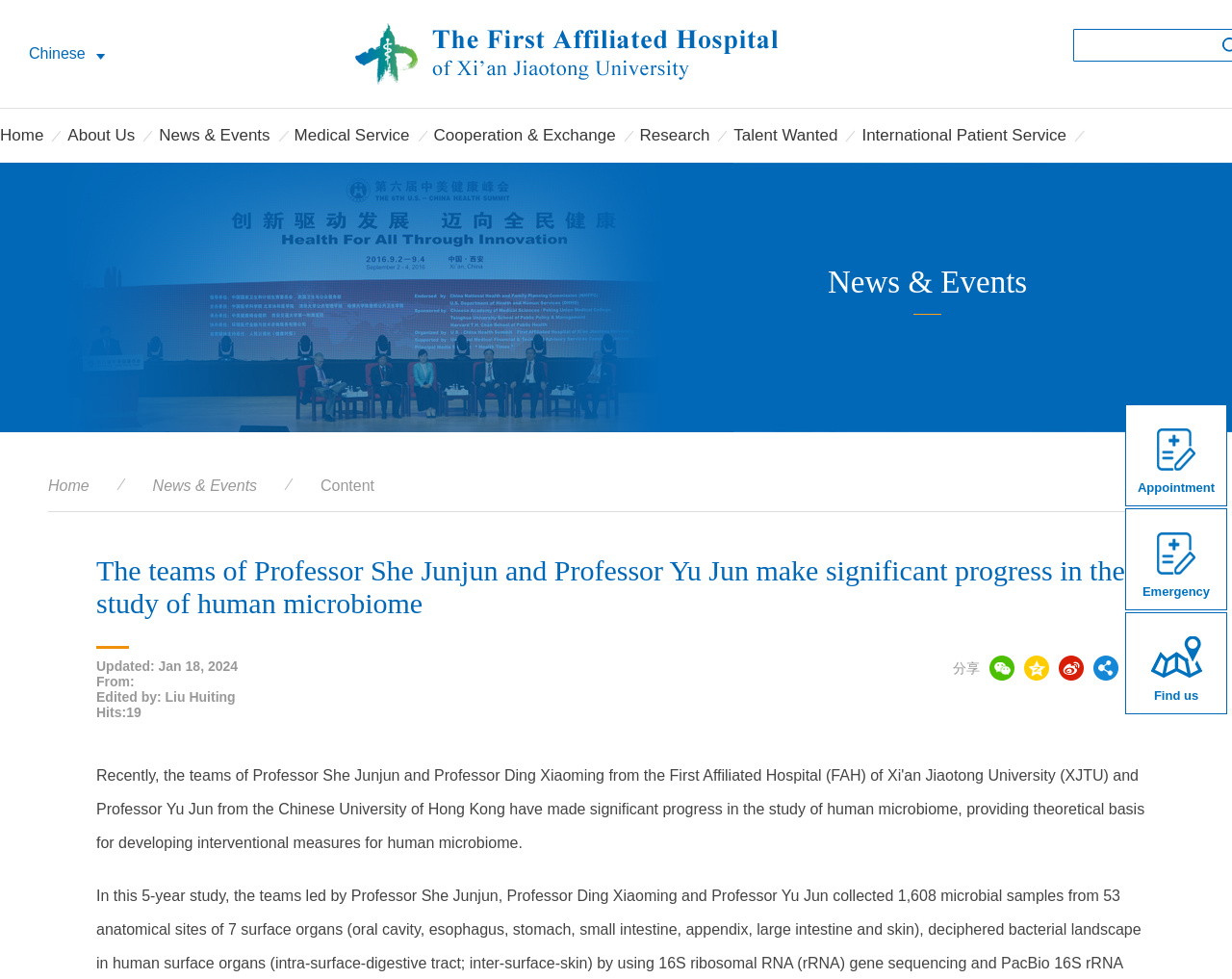How many microbial samples were collected in the study?
Please provide a single word or phrase in response based on the screenshot.

1,608